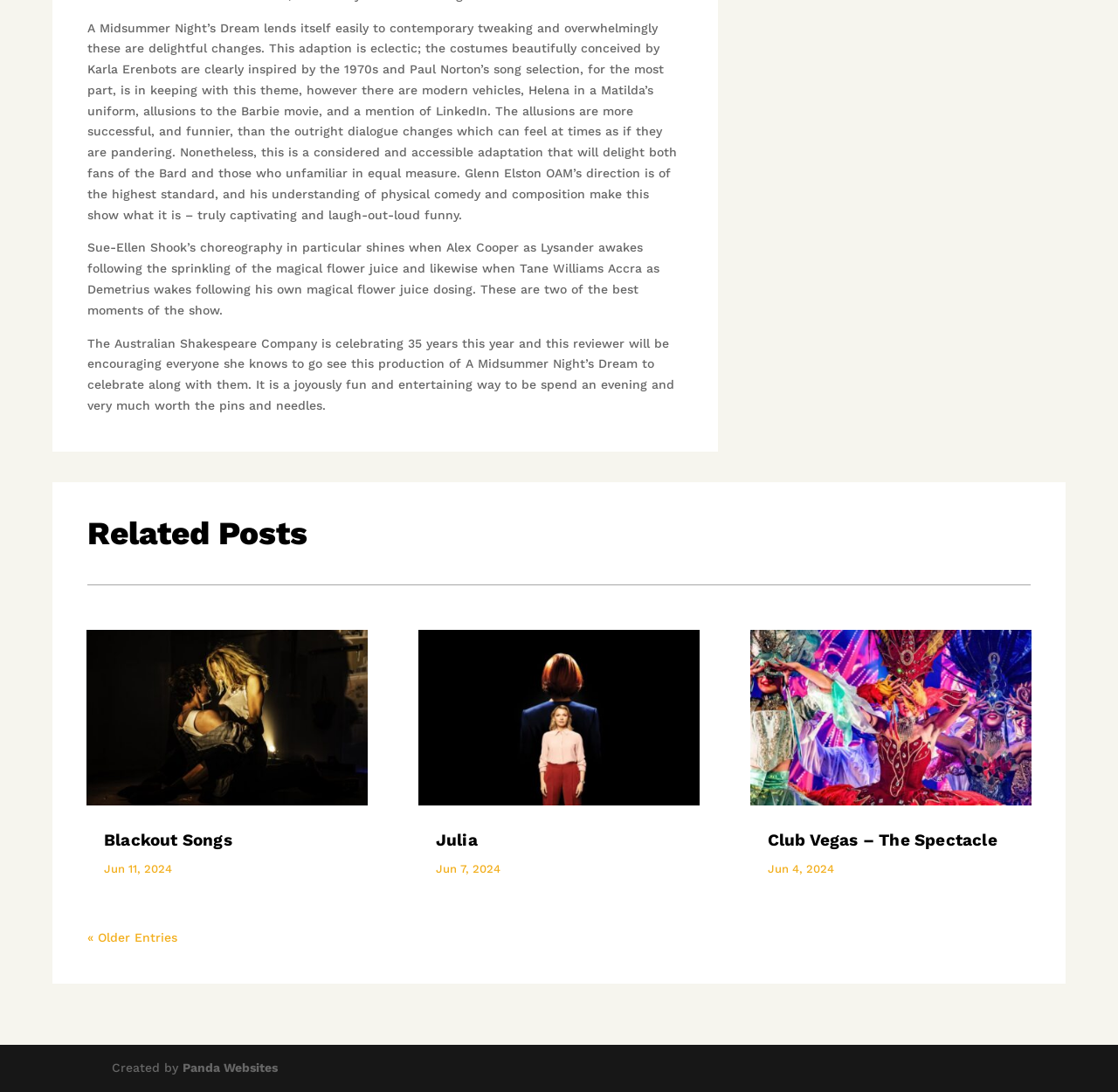Please answer the following query using a single word or phrase: 
Who is the director of the play?

Glenn Elston OAM